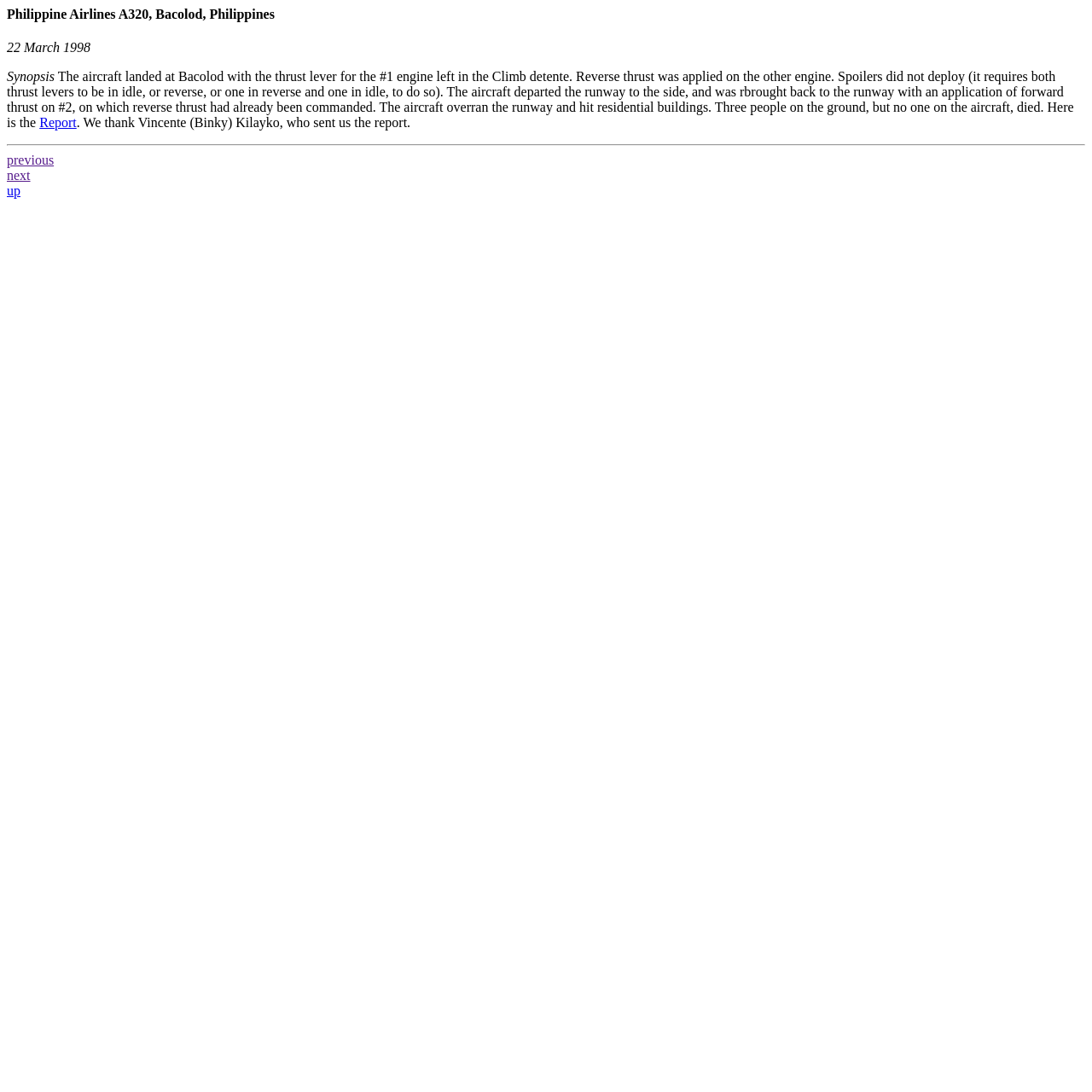What is the direction of the separator?
Using the image, provide a concise answer in one word or a short phrase.

Horizontal